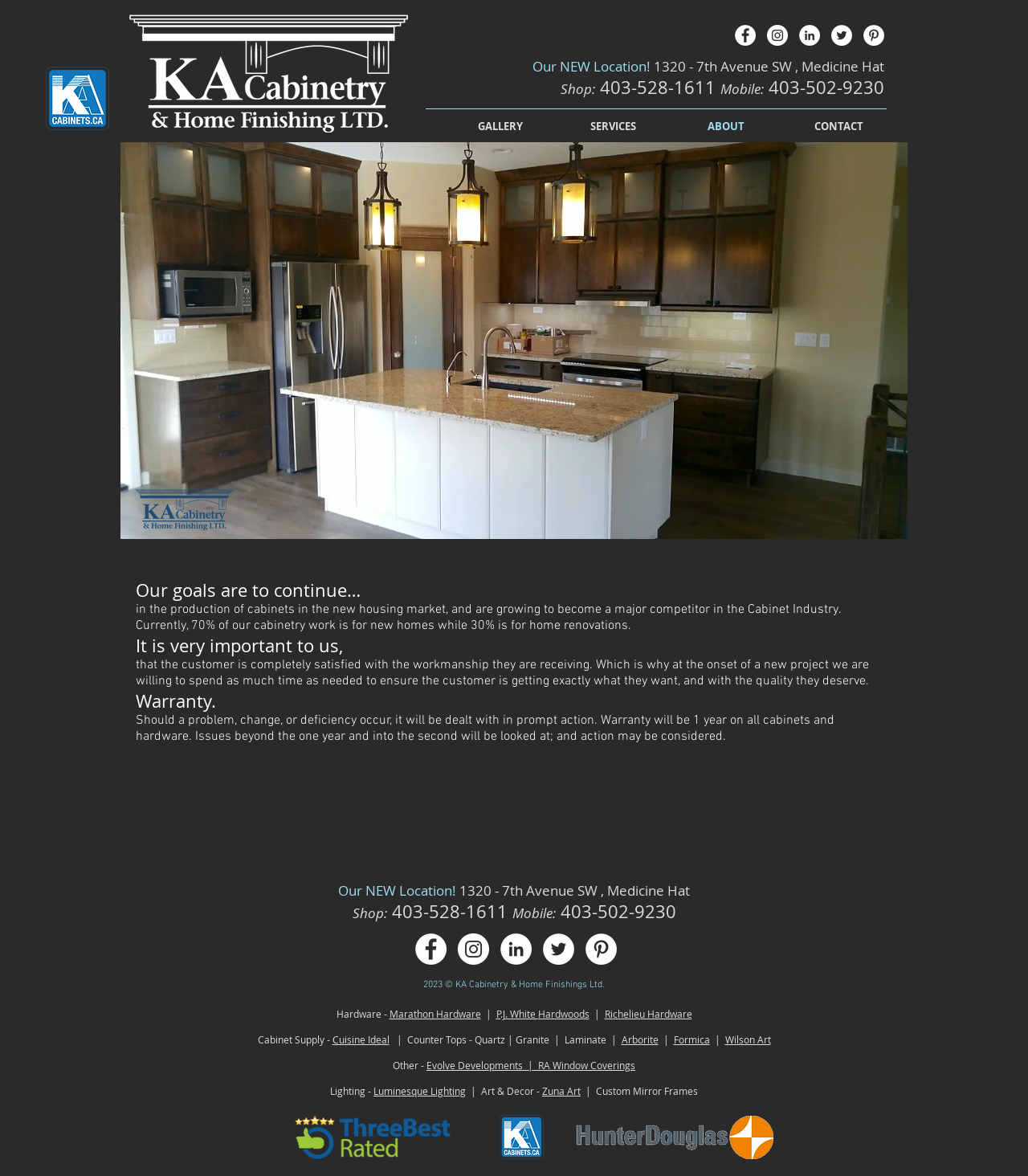Find the bounding box coordinates for the element described here: "Shop:".

[0.545, 0.068, 0.579, 0.083]